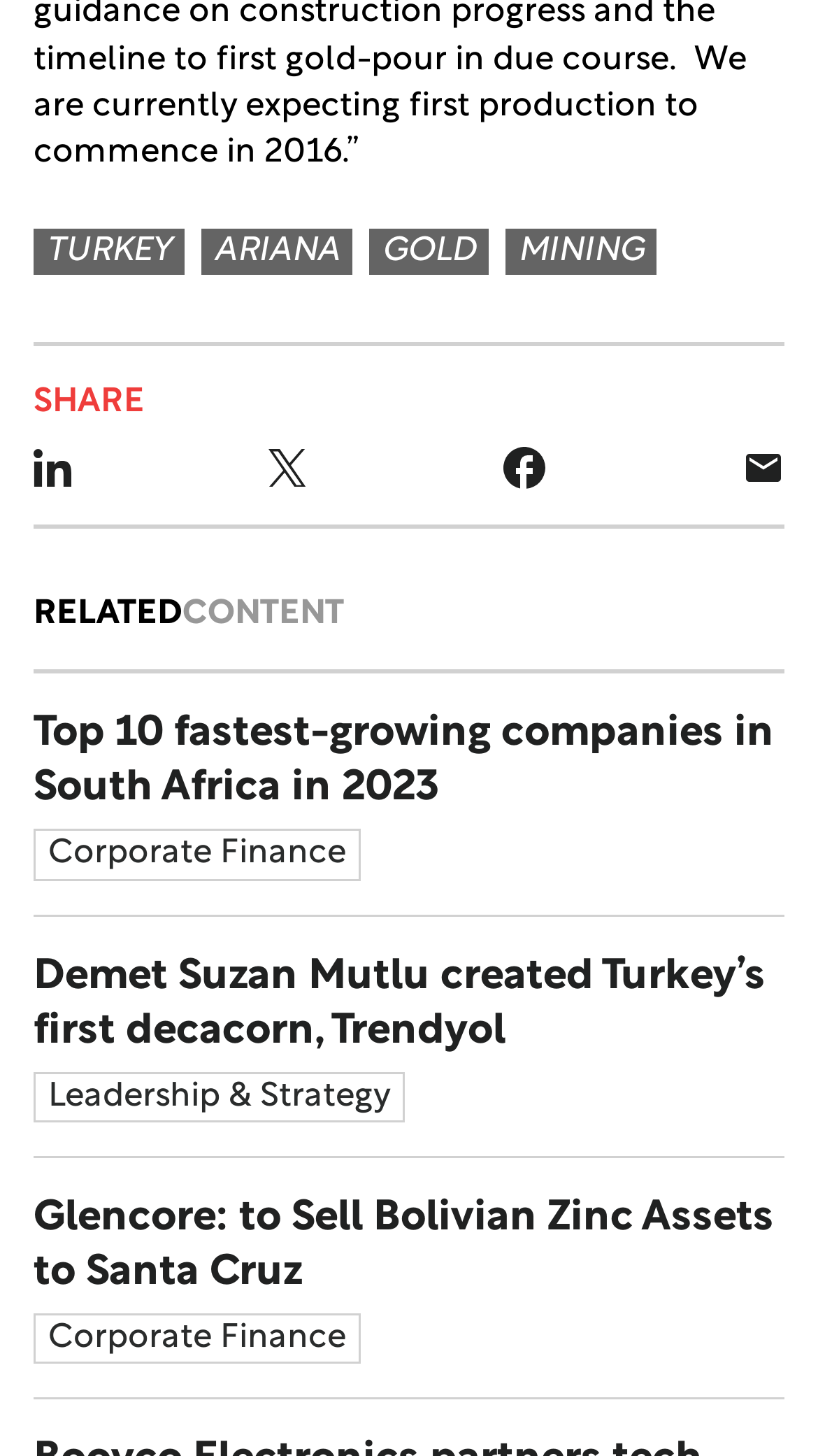Examine the image and give a thorough answer to the following question:
How many articles are listed?

There are three article links listed on the webpage: 'Top 10 fastest-growing companies in South Africa in 2023 Corporate Finance', 'Demet Suzan Mutlu created Turkey’s first decacorn, Trendyol Leadership & Strategy', and 'Glencore: to Sell Bolivian Zinc Assets to Santa Cruz Corporate Finance'. These links are located at [0.041, 0.463, 0.959, 0.629], [0.041, 0.629, 0.959, 0.795], and [0.041, 0.795, 0.959, 0.962] respectively.